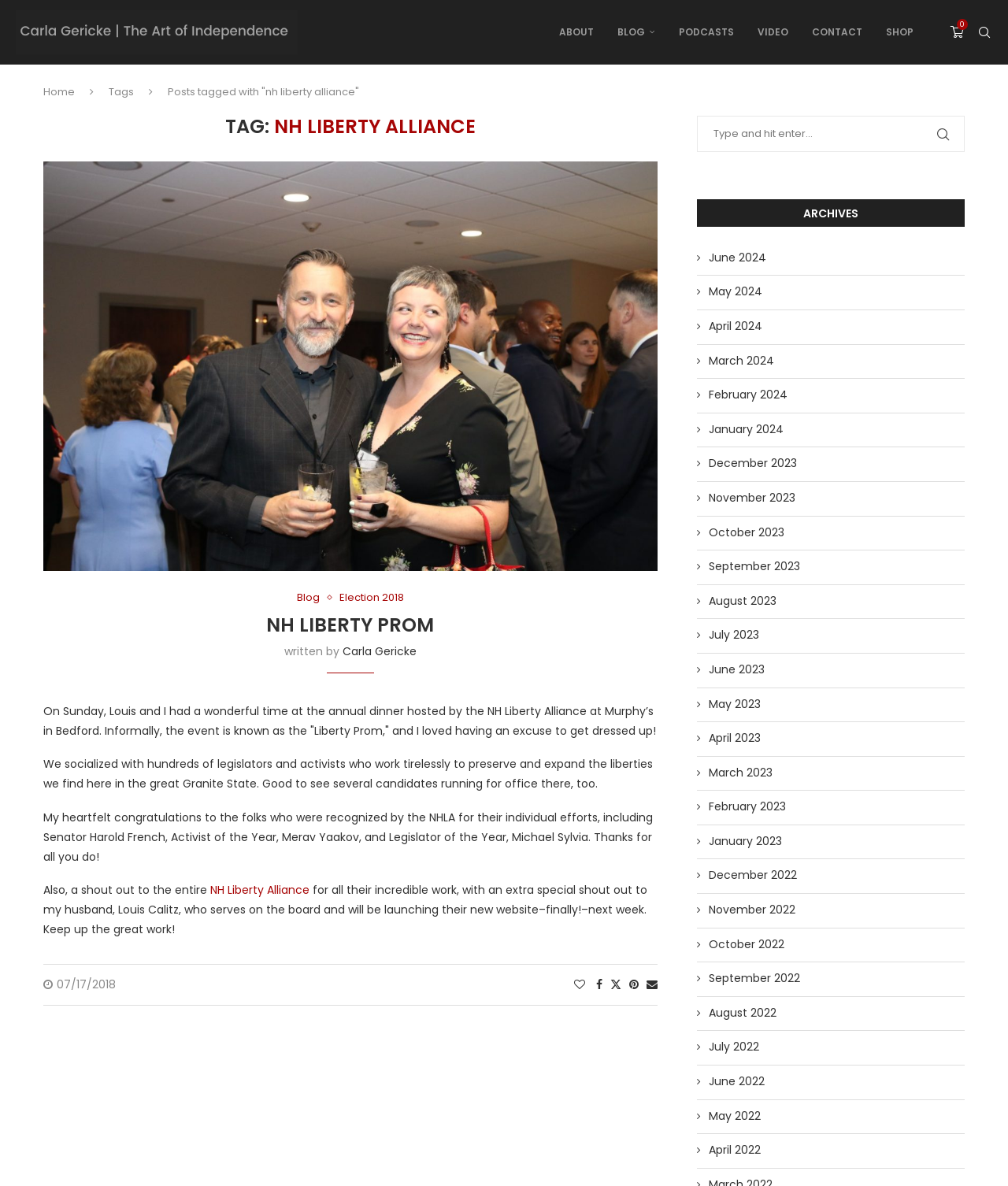What is the date of the blog post?
Look at the screenshot and give a one-word or phrase answer.

07/17/2018